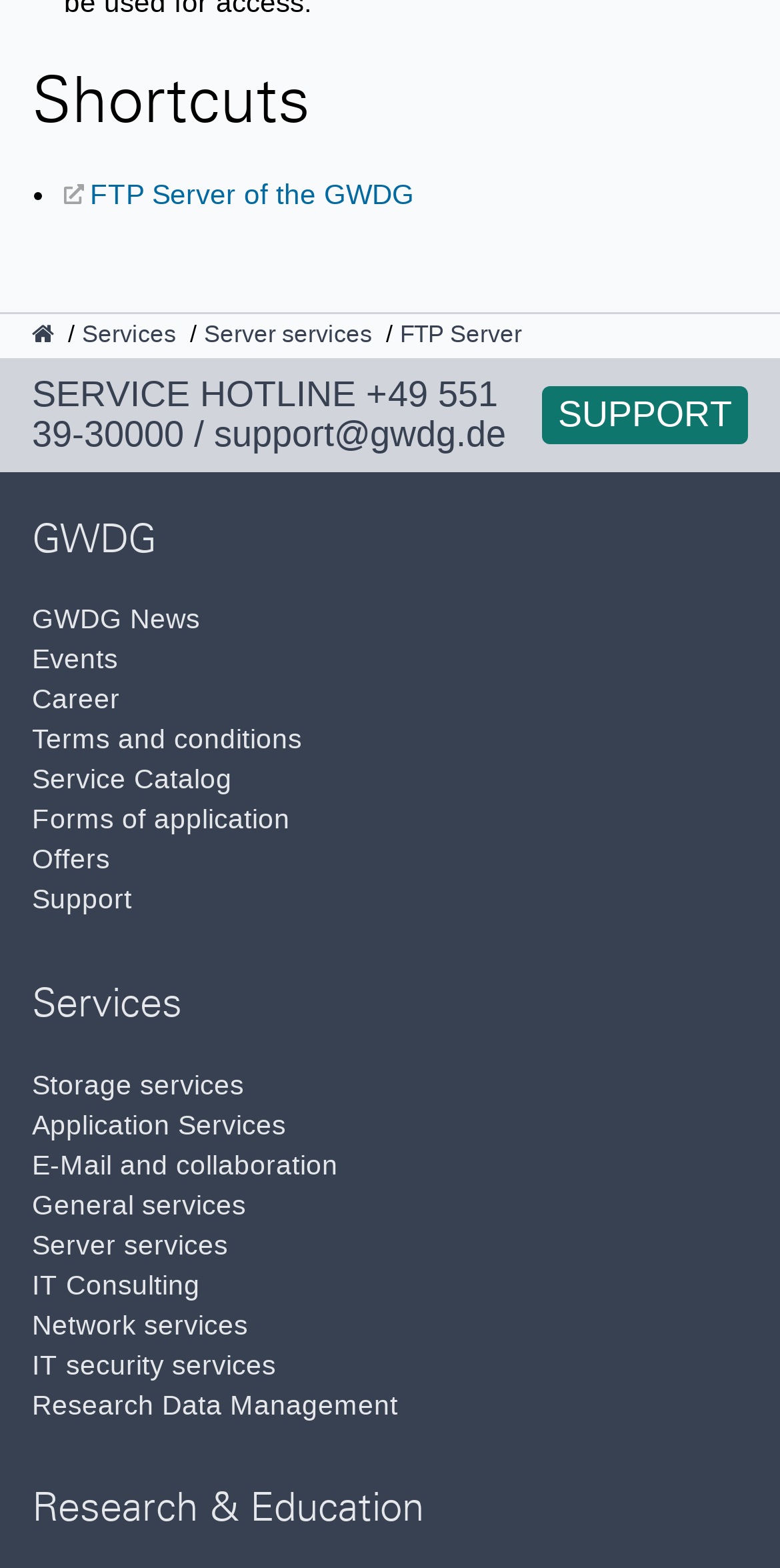What is the phone number of the service hotline?
Please give a well-detailed answer to the question.

The phone number of the service hotline can be found in the link element '+49 551 39-30000' with bounding box coordinates [0.041, 0.238, 0.638, 0.29], which is next to the static text 'SERVICE HOTLINE'.